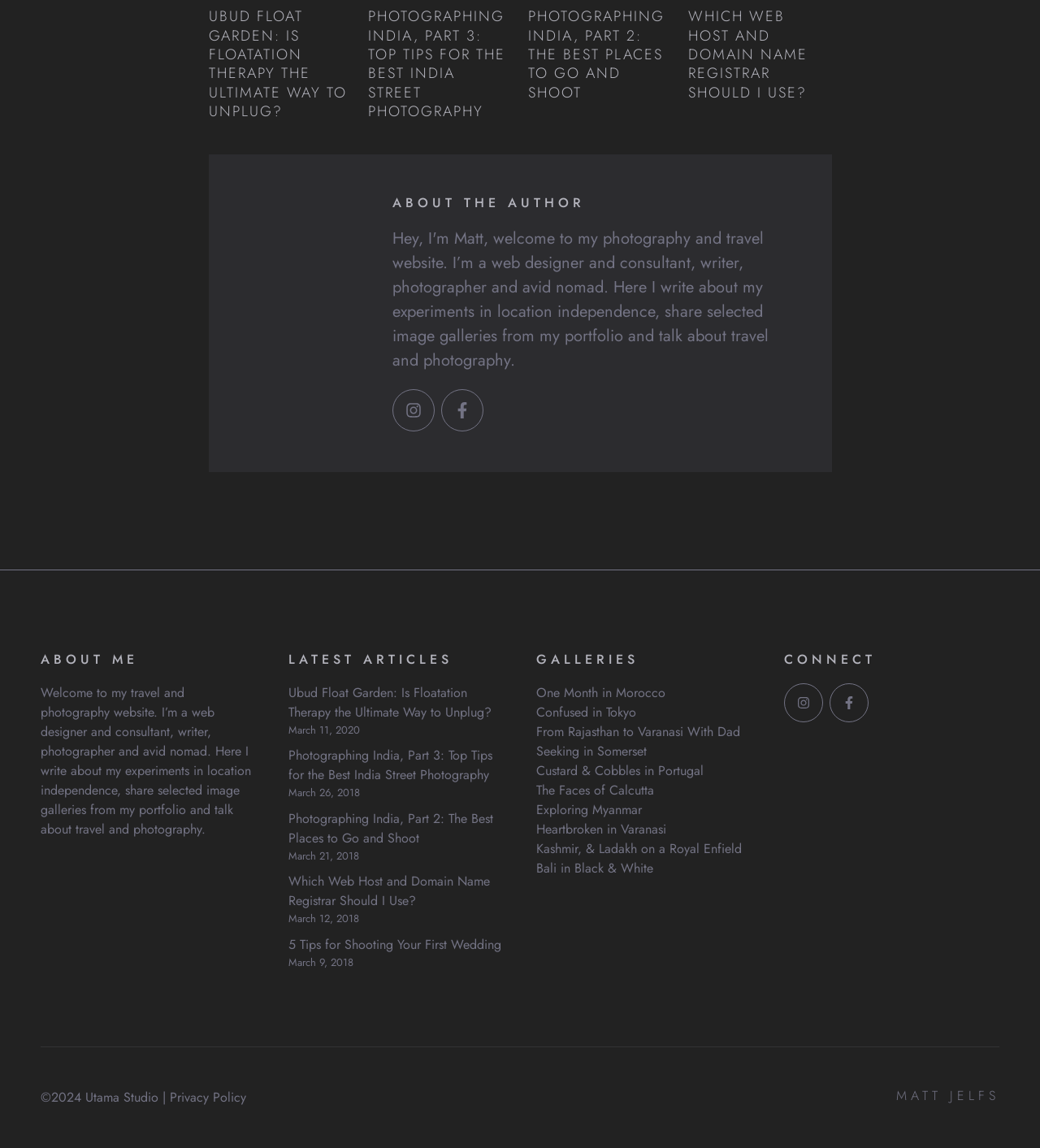Please locate the clickable area by providing the bounding box coordinates to follow this instruction: "explore galleries".

[0.516, 0.567, 0.723, 0.581]